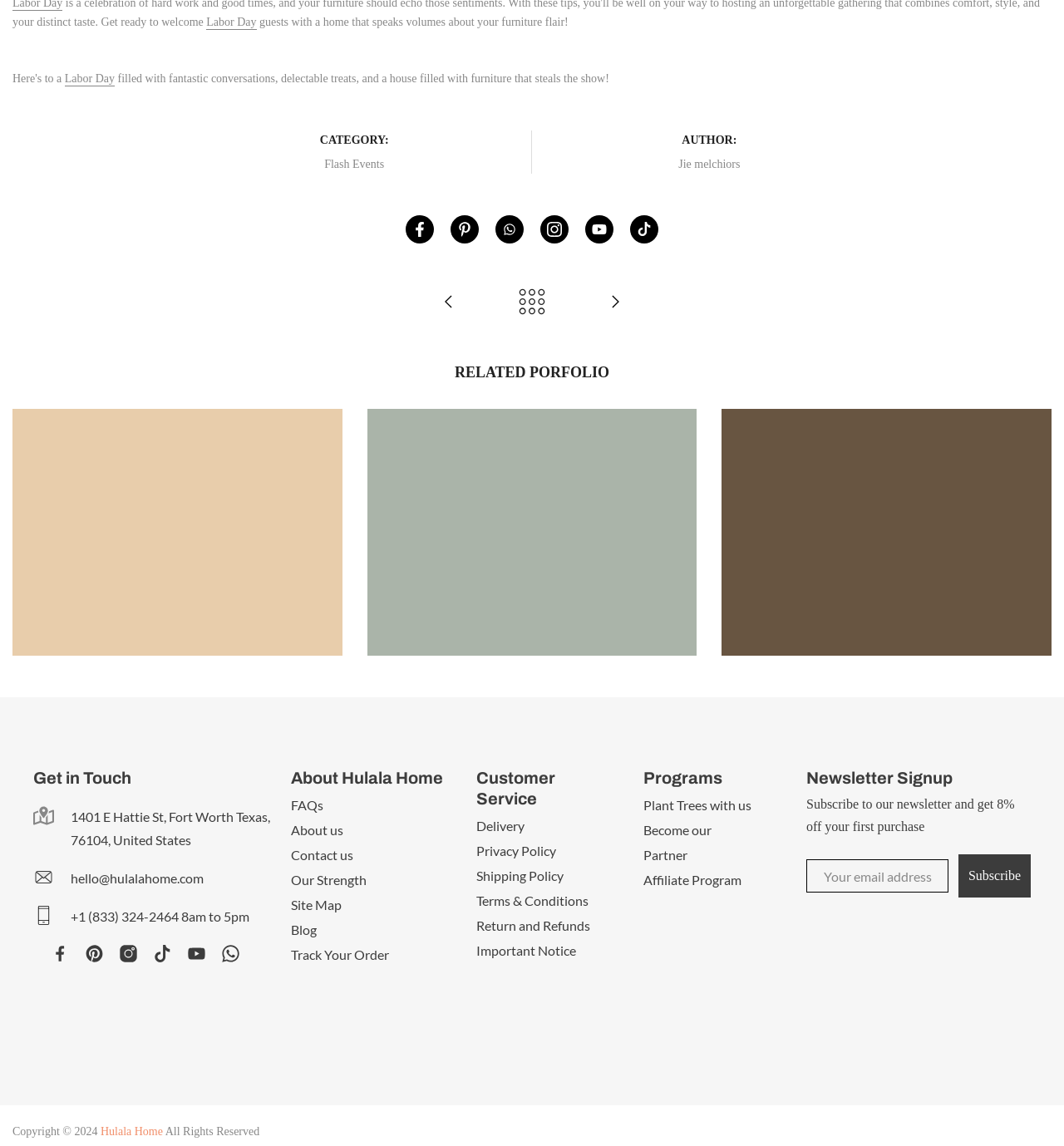How many social media links are at the bottom of the webpage?
Please provide a single word or phrase as the answer based on the screenshot.

7